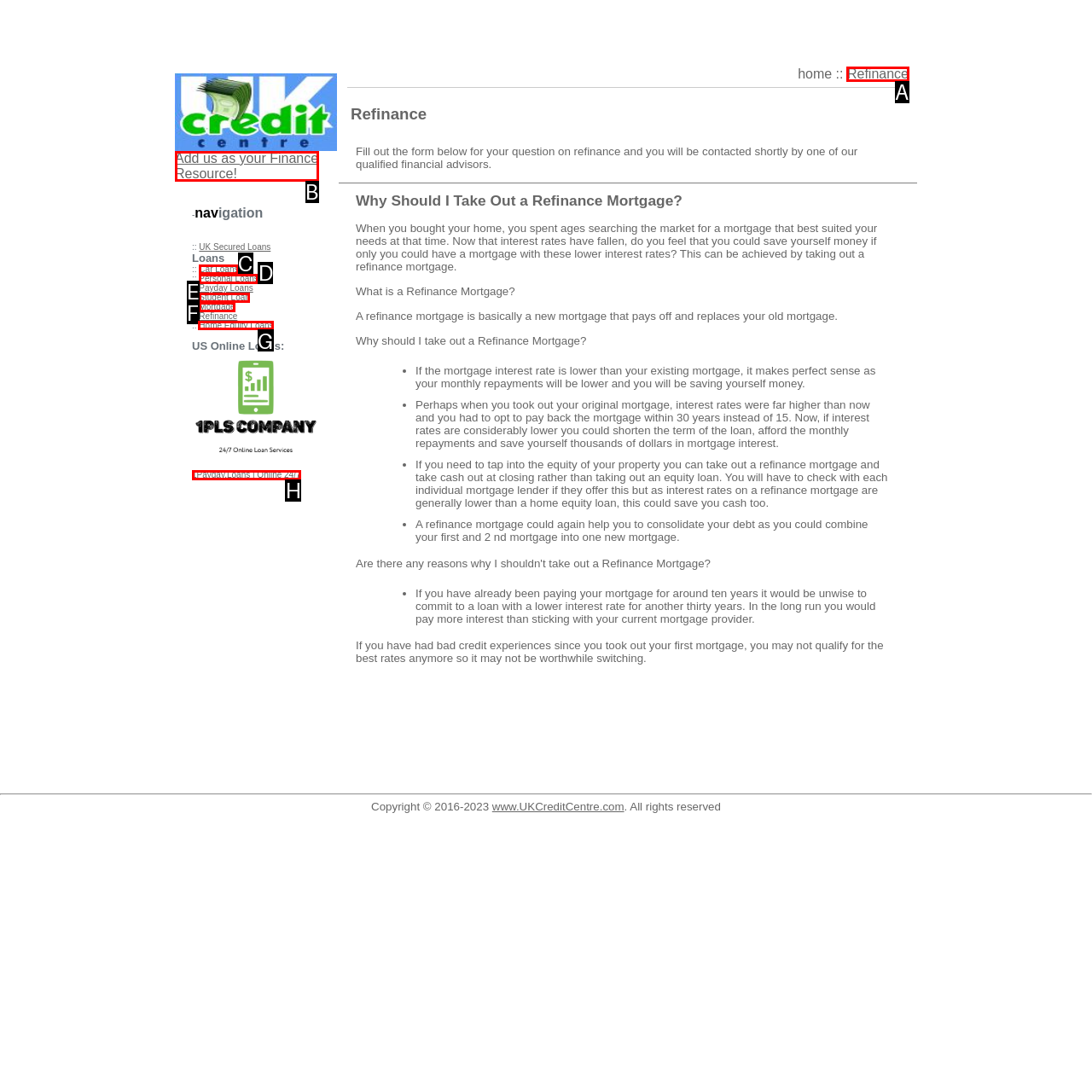Determine the HTML element to be clicked to complete the task: click on the 'Home Equity Loans' link. Answer by giving the letter of the selected option.

G